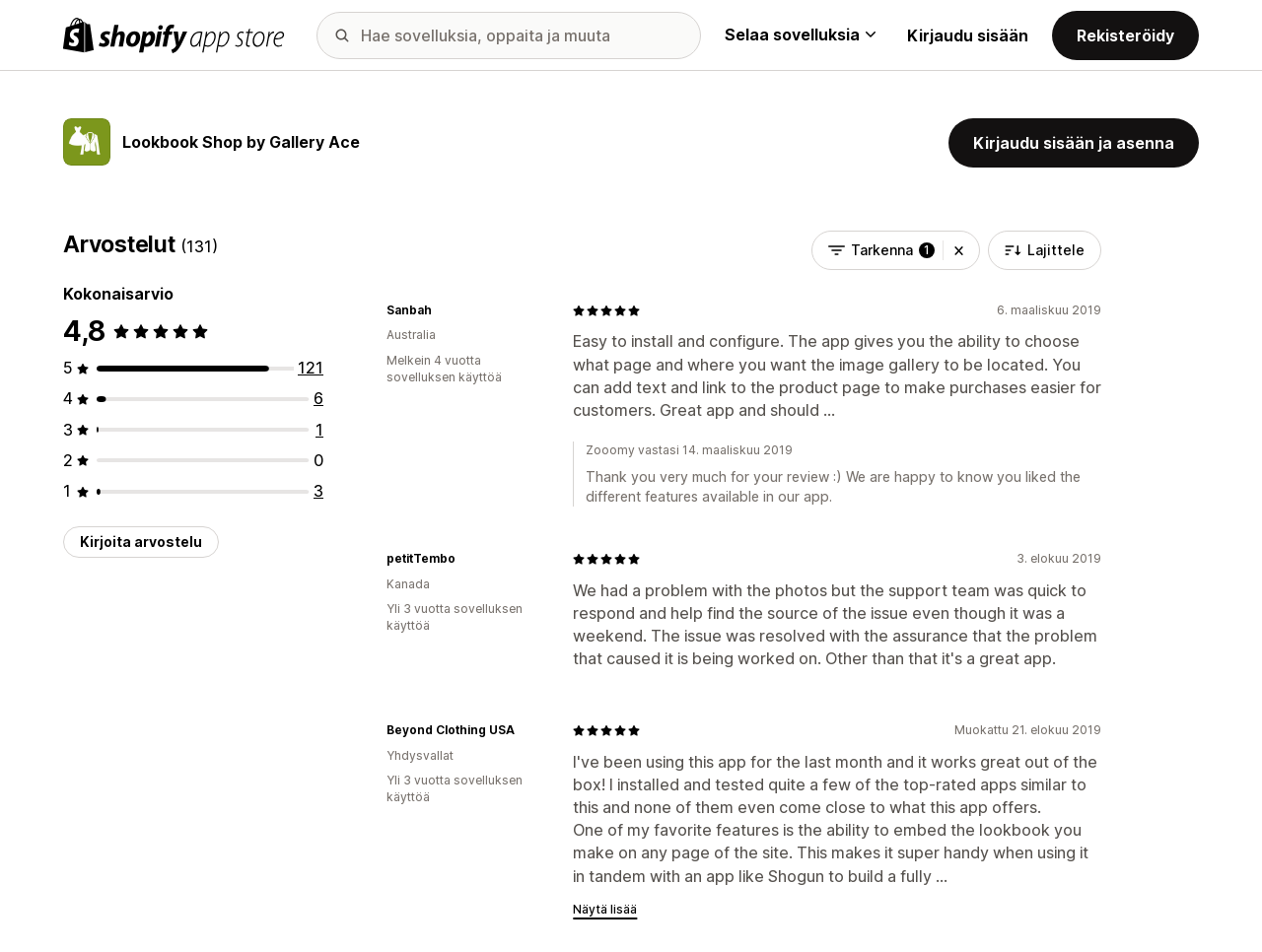Determine the bounding box coordinates for the UI element described. Format the coordinates as (top-left x, top-left y, bottom-right x, bottom-right y) and ensure all values are between 0 and 1. Element description: Kirjoita arvostelu

[0.05, 0.553, 0.173, 0.586]